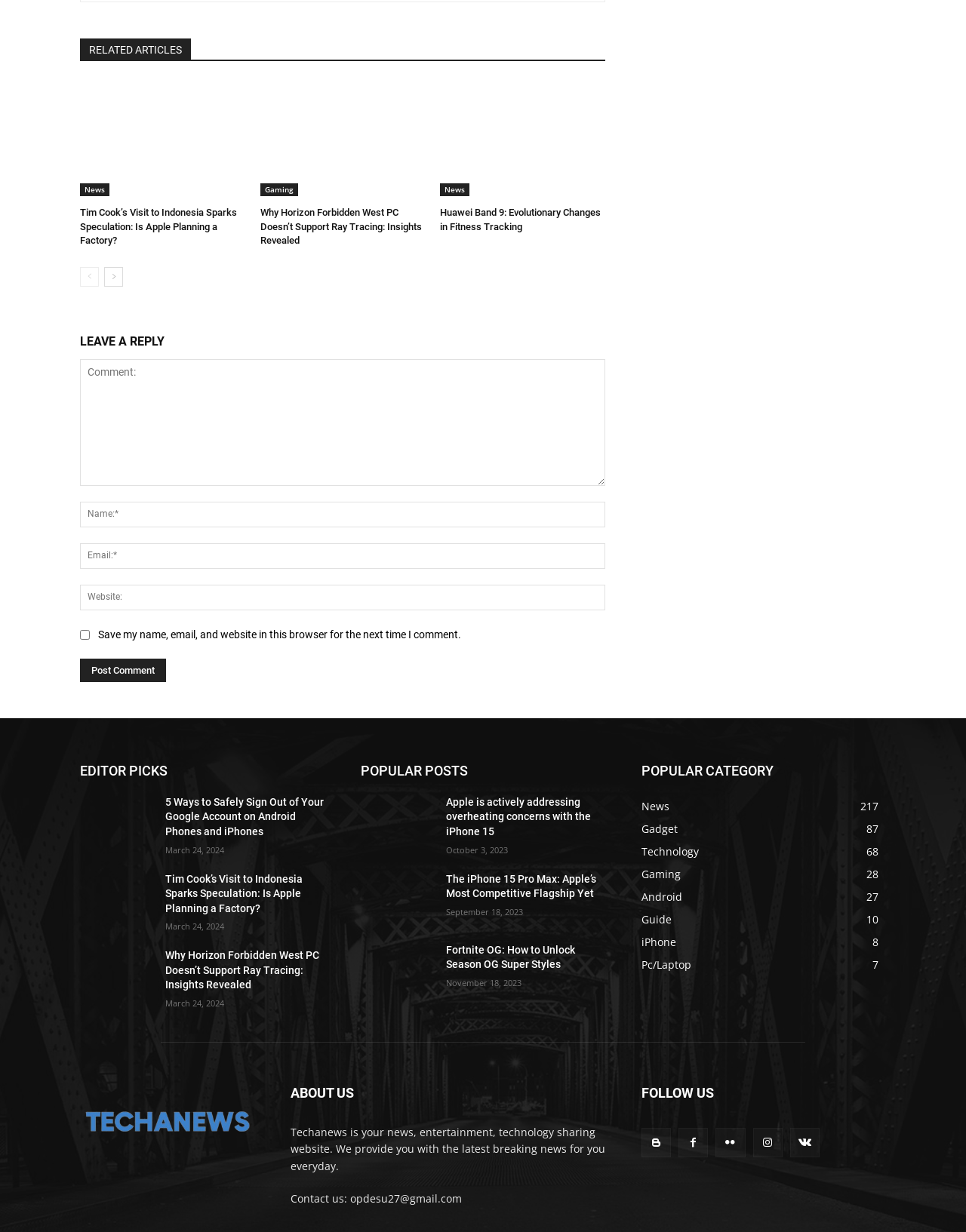How many social media platforms can you follow the website on?
Please provide a full and detailed response to the question.

I looked at the 'FOLLOW US' section, which lists the social media platforms that the website can be followed on. There are 5 platforms listed: Facebook, Twitter, Instagram, YouTube, and Pinterest.